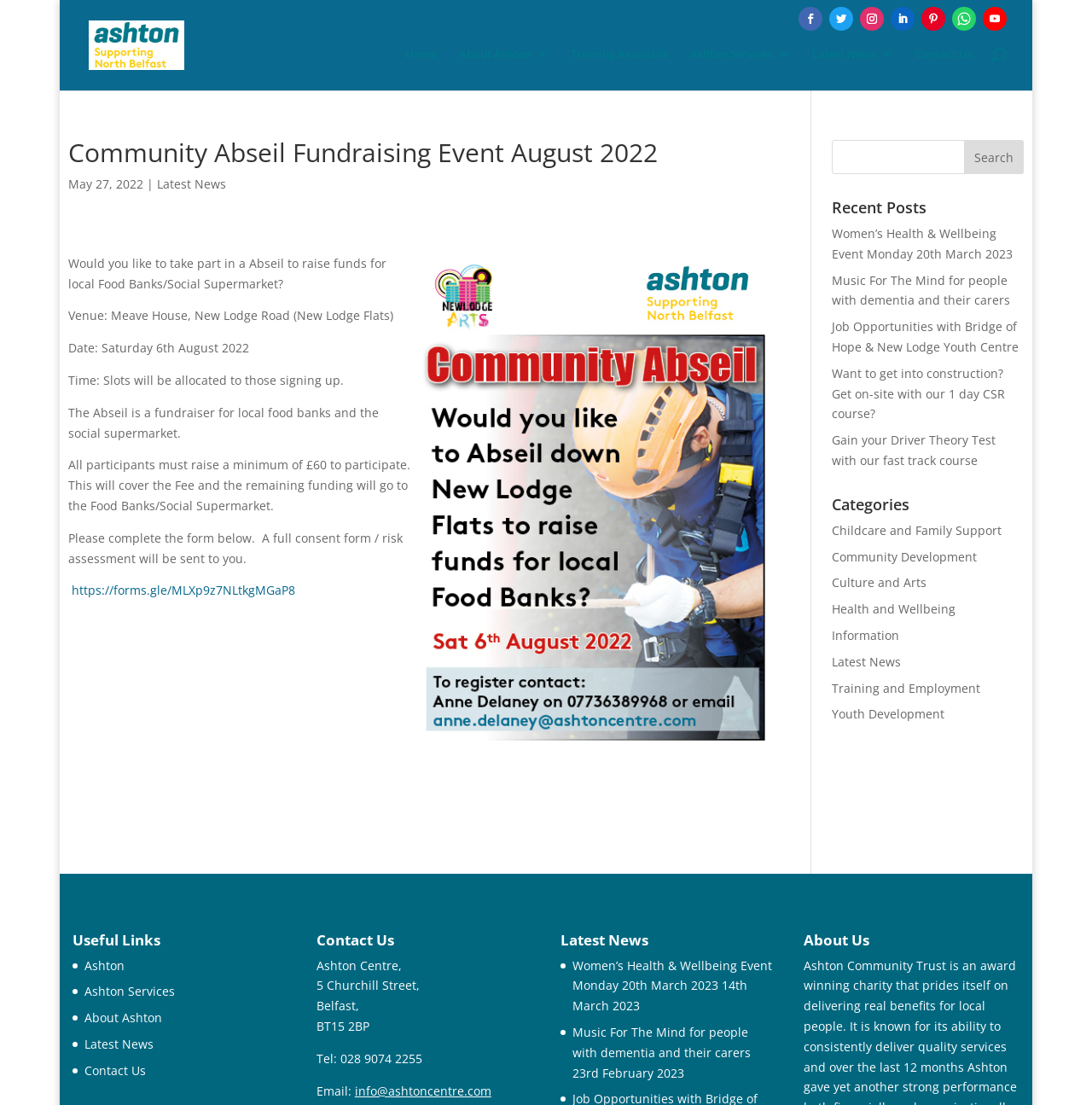Using the description: "Childcare and Family Support", identify the bounding box of the corresponding UI element in the screenshot.

[0.762, 0.472, 0.917, 0.487]